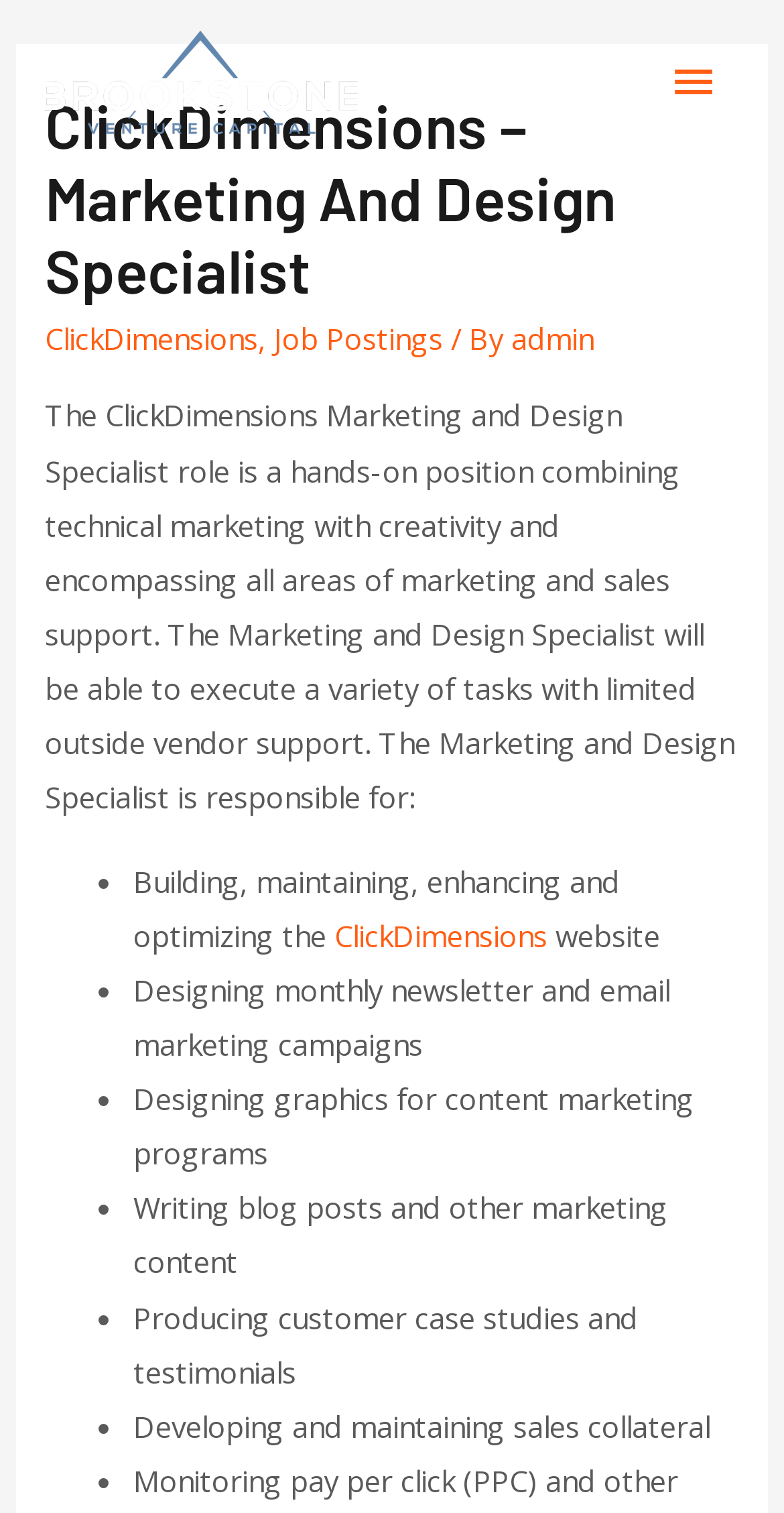Determine the bounding box of the UI element mentioned here: "Job Postings". The coordinates must be in the format [left, top, right, bottom] with values ranging from 0 to 1.

[0.35, 0.21, 0.565, 0.236]